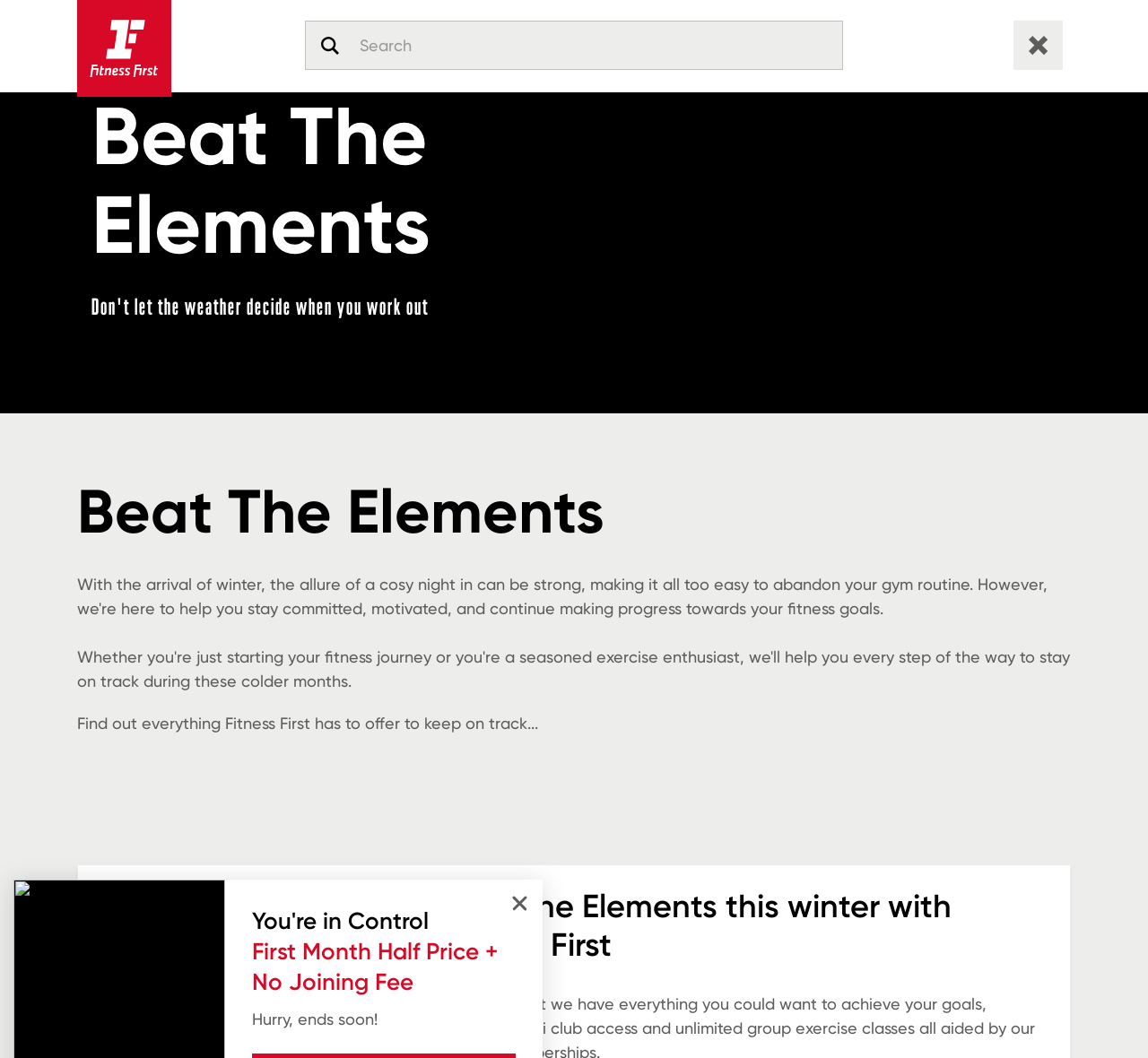Identify the bounding box coordinates of the element to click to follow this instruction: 'Book a visit'. Ensure the coordinates are four float values between 0 and 1, provided as [left, top, right, bottom].

[0.705, 0.036, 0.818, 0.081]